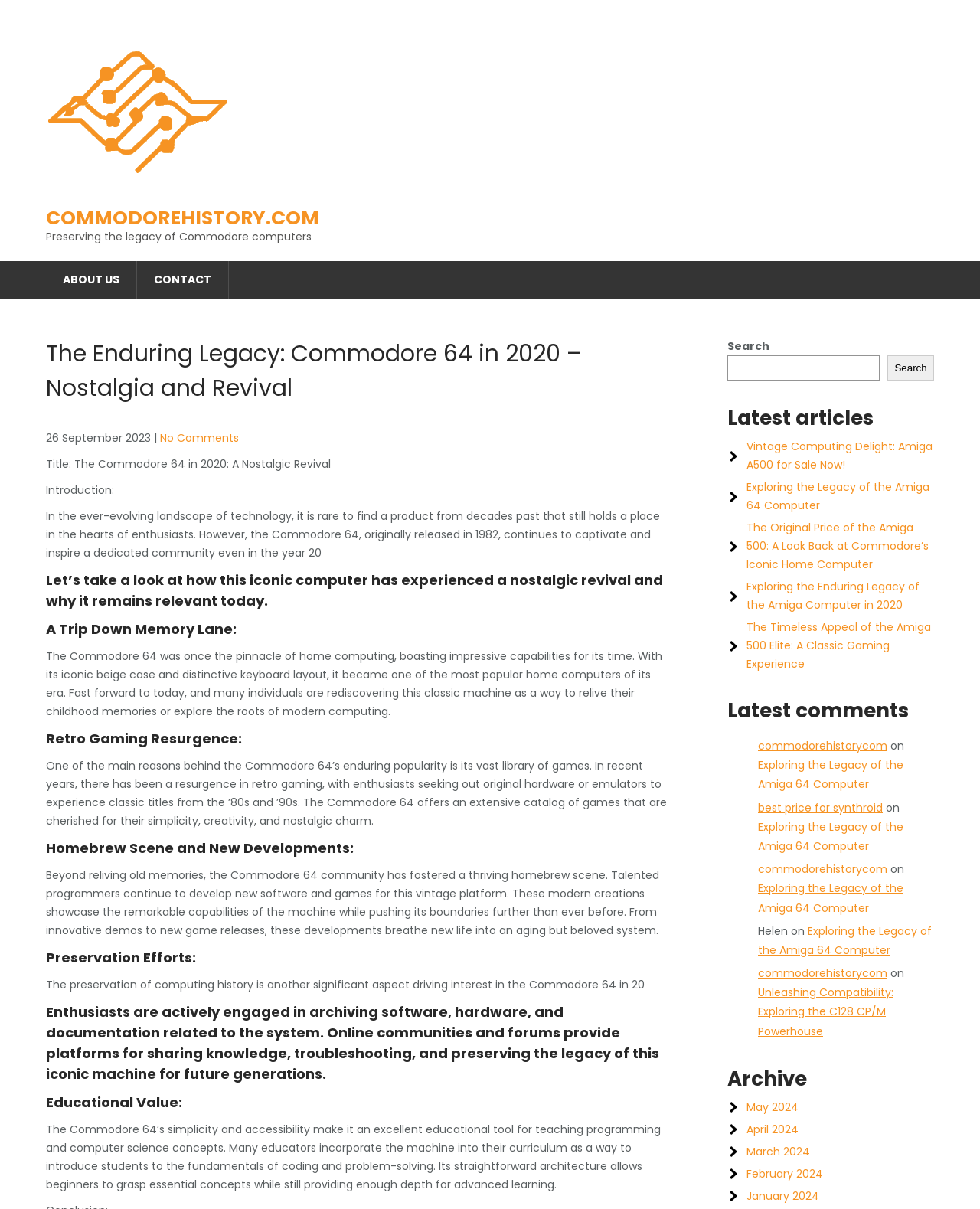Please determine the bounding box coordinates of the element's region to click in order to carry out the following instruction: "Search for something". The coordinates should be four float numbers between 0 and 1, i.e., [left, top, right, bottom].

[0.742, 0.294, 0.898, 0.315]